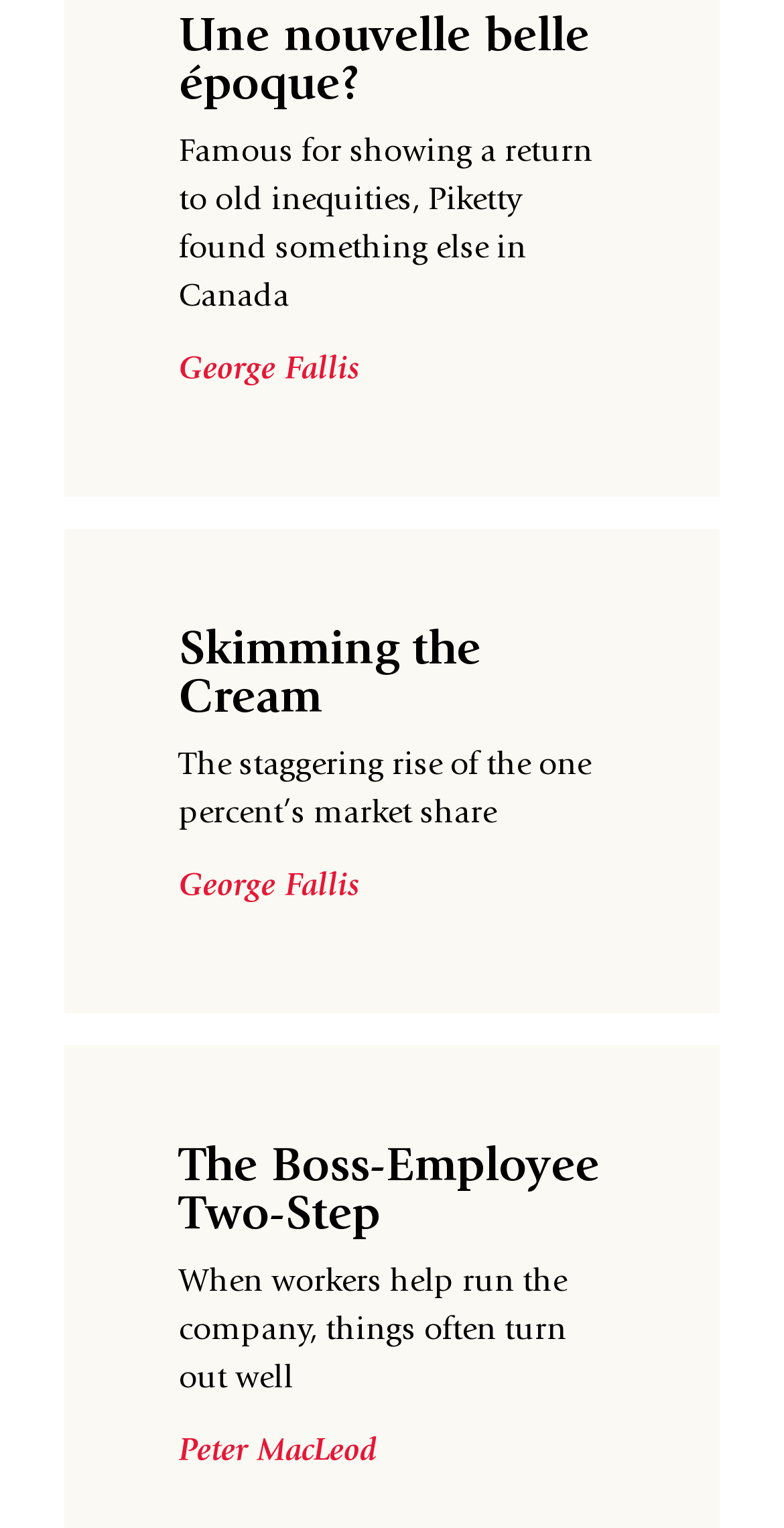What is the topic of the third article?
Provide a well-explained and detailed answer to the question.

I found the heading element with the text 'The Boss-Employee Two-Step' and the static text element with the text 'When workers help run the company, things often turn out well', which suggests that the topic of the third article is about the boss-employee relationship.